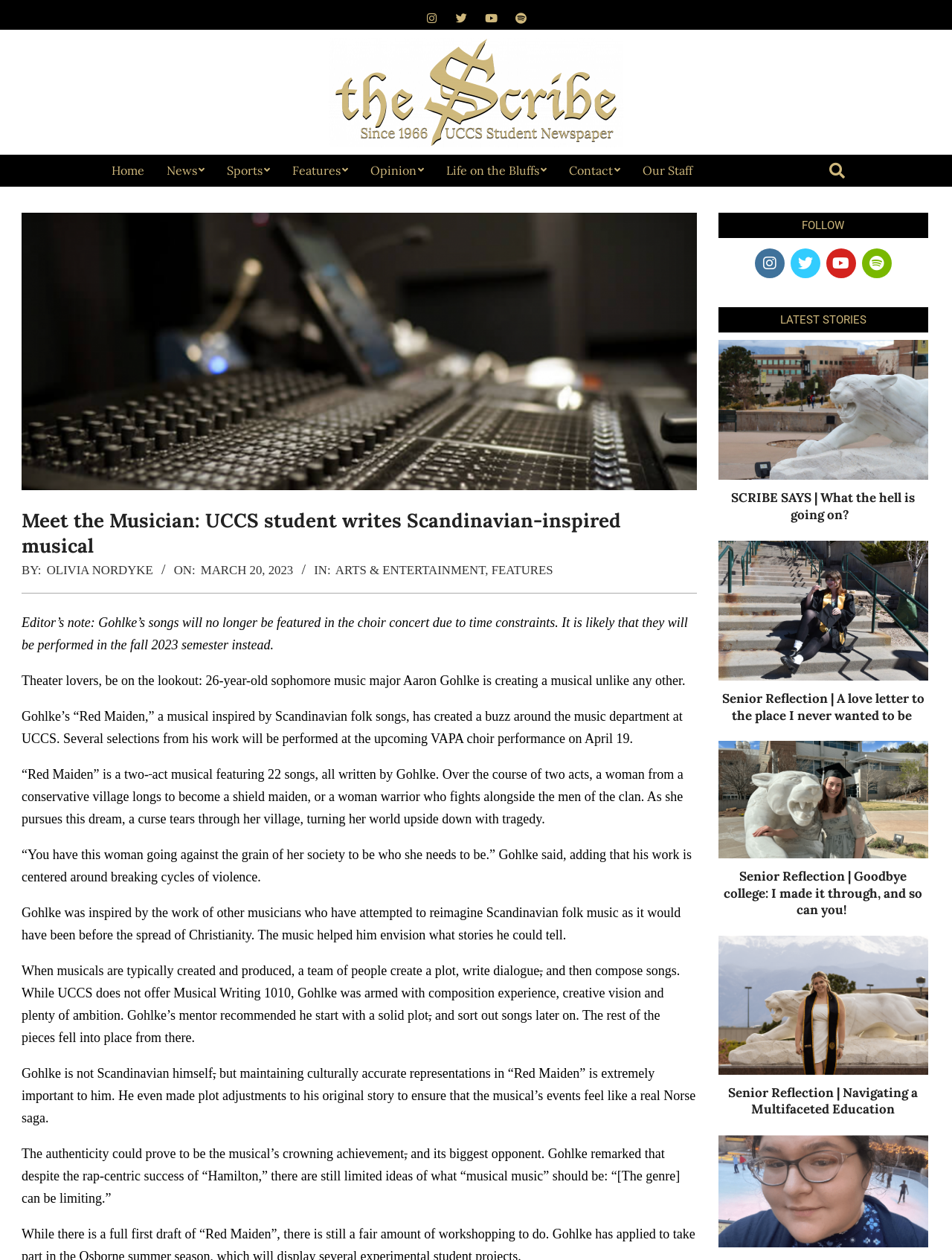Pinpoint the bounding box coordinates of the element that must be clicked to accomplish the following instruction: "Read the latest story 'SCRIBE SAYS | What the hell is going on?'". The coordinates should be in the format of four float numbers between 0 and 1, i.e., [left, top, right, bottom].

[0.754, 0.389, 0.975, 0.415]